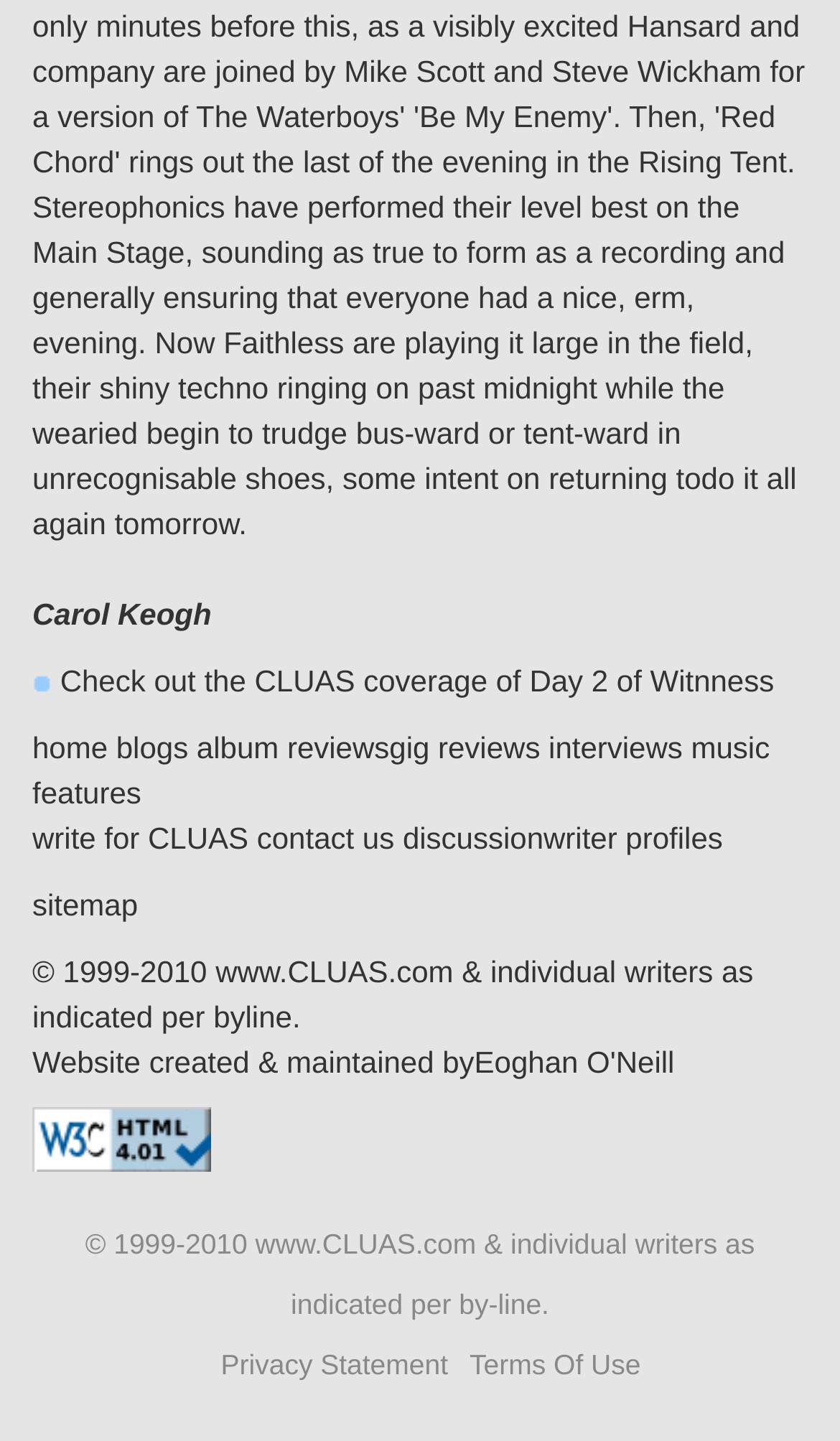Please give a concise answer to this question using a single word or phrase: 
How many images are there in the webpage?

2